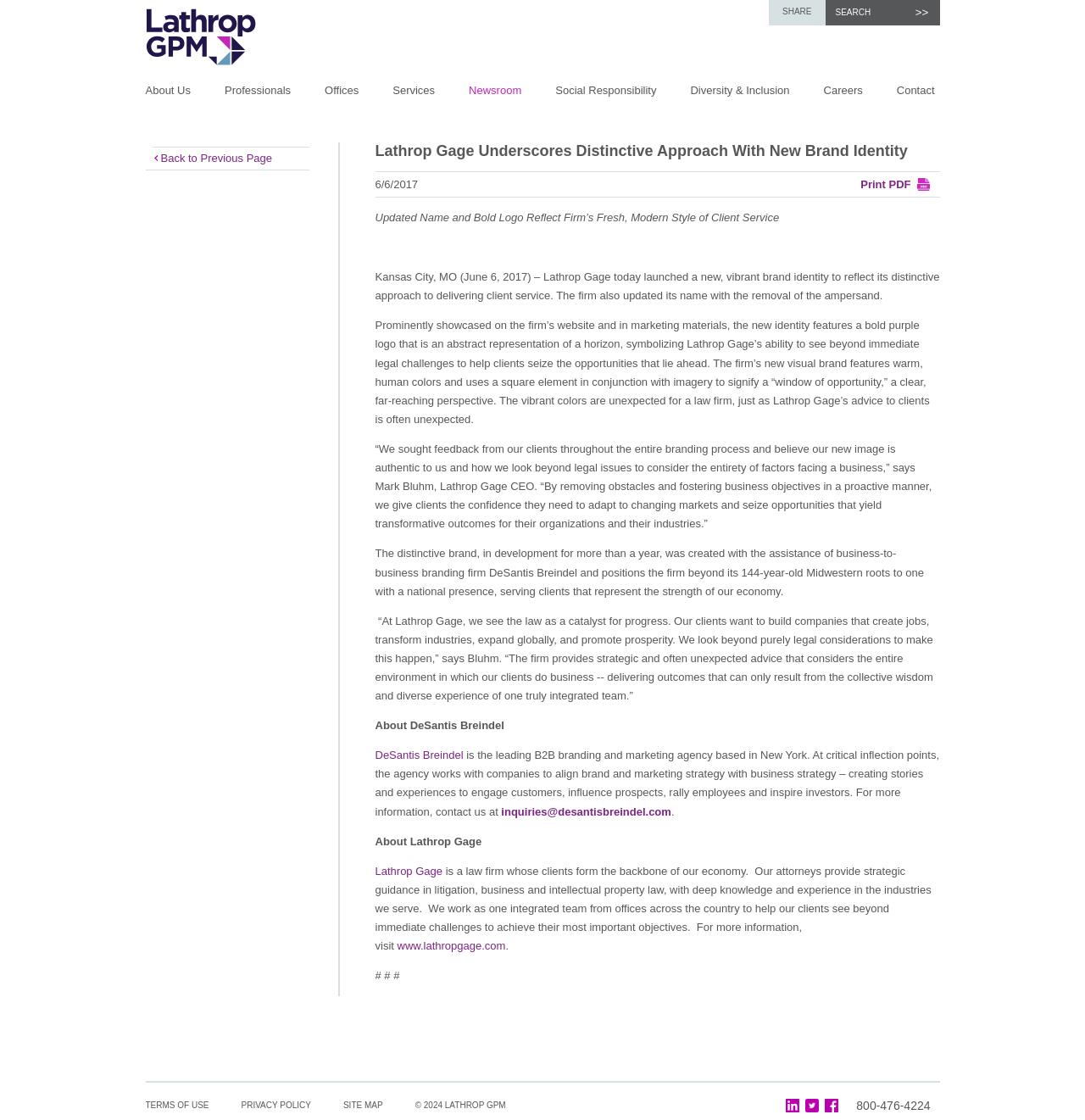Respond to the following query with just one word or a short phrase: 
What is the color of the new logo?

Purple